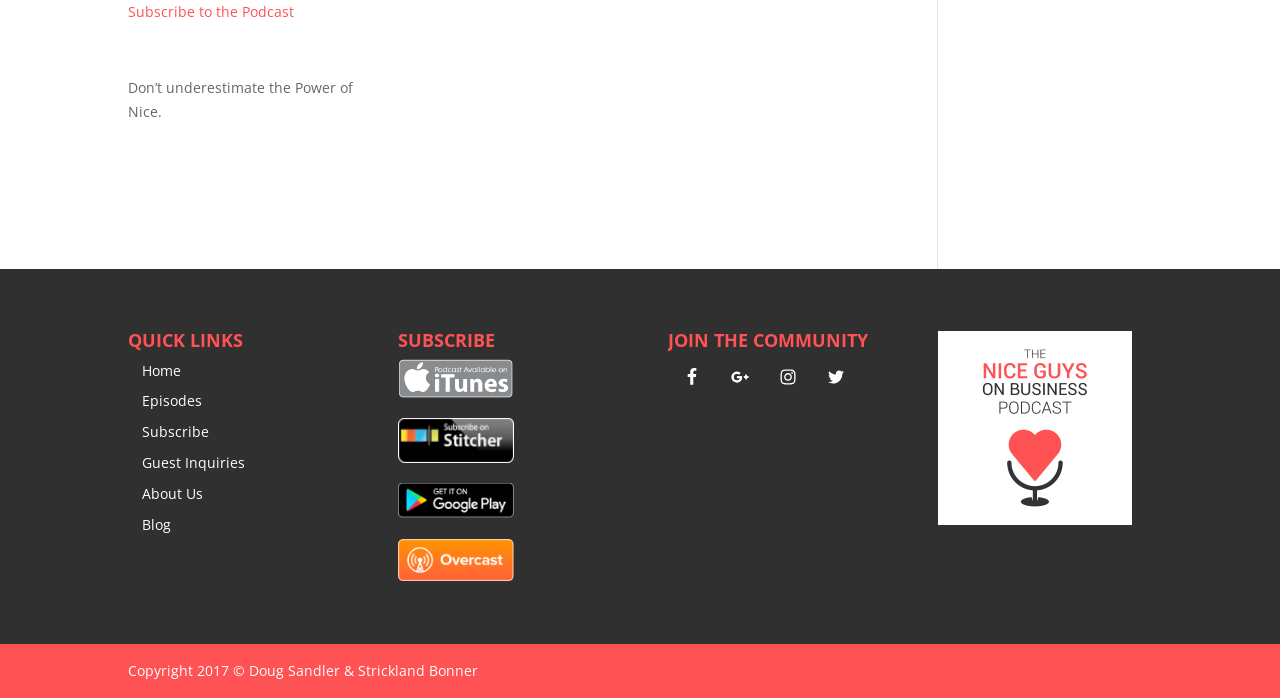Please identify the bounding box coordinates of where to click in order to follow the instruction: "Check Copyright information".

[0.1, 0.947, 0.373, 0.975]